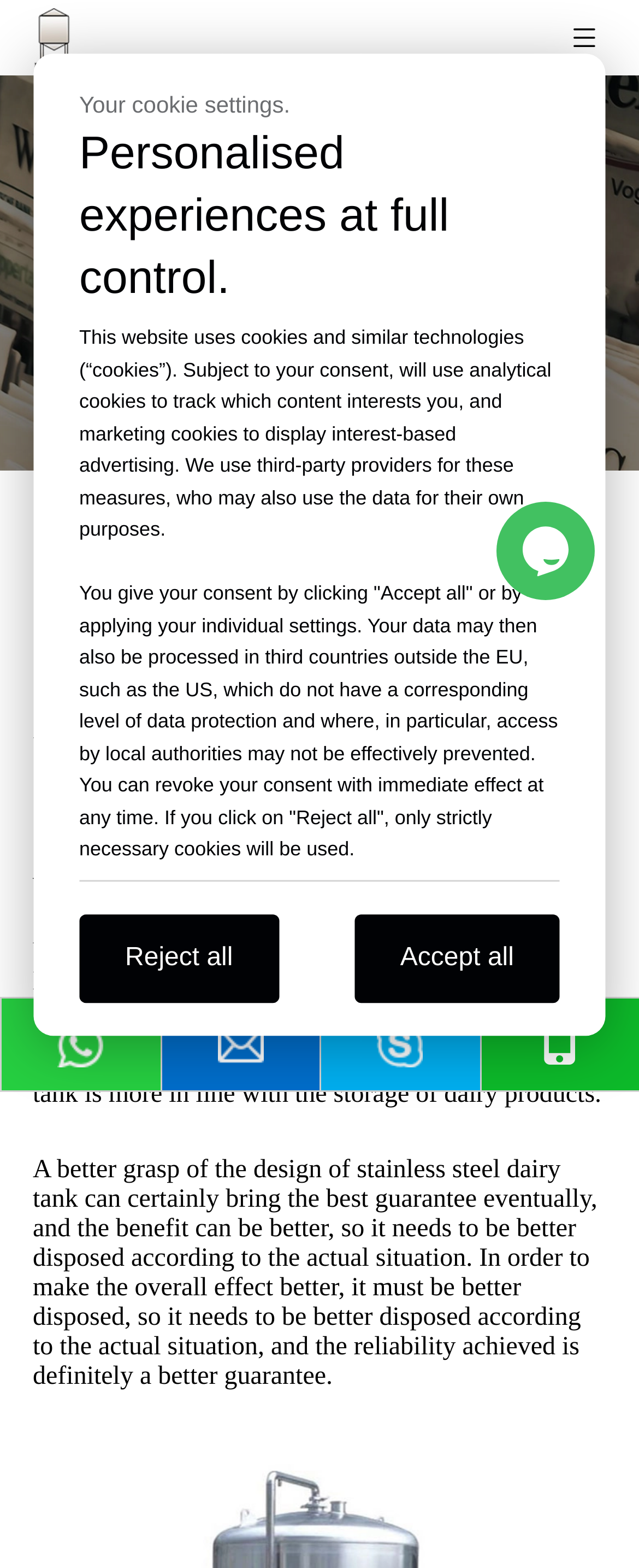Describe every aspect of the webpage in a detailed manner.

This webpage is about the advantages of stainless steel dairy tanks, provided by Jiangsu Pretank Process Co., Ltd. At the top, there is a logo on the left and a set of social media icons on the right. Below the logo, there is a navigation menu with links to "Home", "News", and "Company News". 

The main content of the webpage is divided into two sections. The first section is about cookie settings, where users can choose to accept or reject cookies. This section is located at the top center of the page and includes a heading, two paragraphs of text, and two buttons.

The second section is about the advantages of stainless steel dairy tanks. It starts with a heading and a subheading, followed by a paragraph of text that describes the benefits of using stainless steel dairy tanks. Below this text, there are several social media sharing buttons. 

On the right side of the page, there is a sidebar with links to other pages, including "News" and "Center". At the bottom of the page, there are four links to unknown pages.

There are a total of 9 images on the page, including the logo, social media icons, and social media sharing buttons. There are also several headings, paragraphs of text, and links throughout the page.